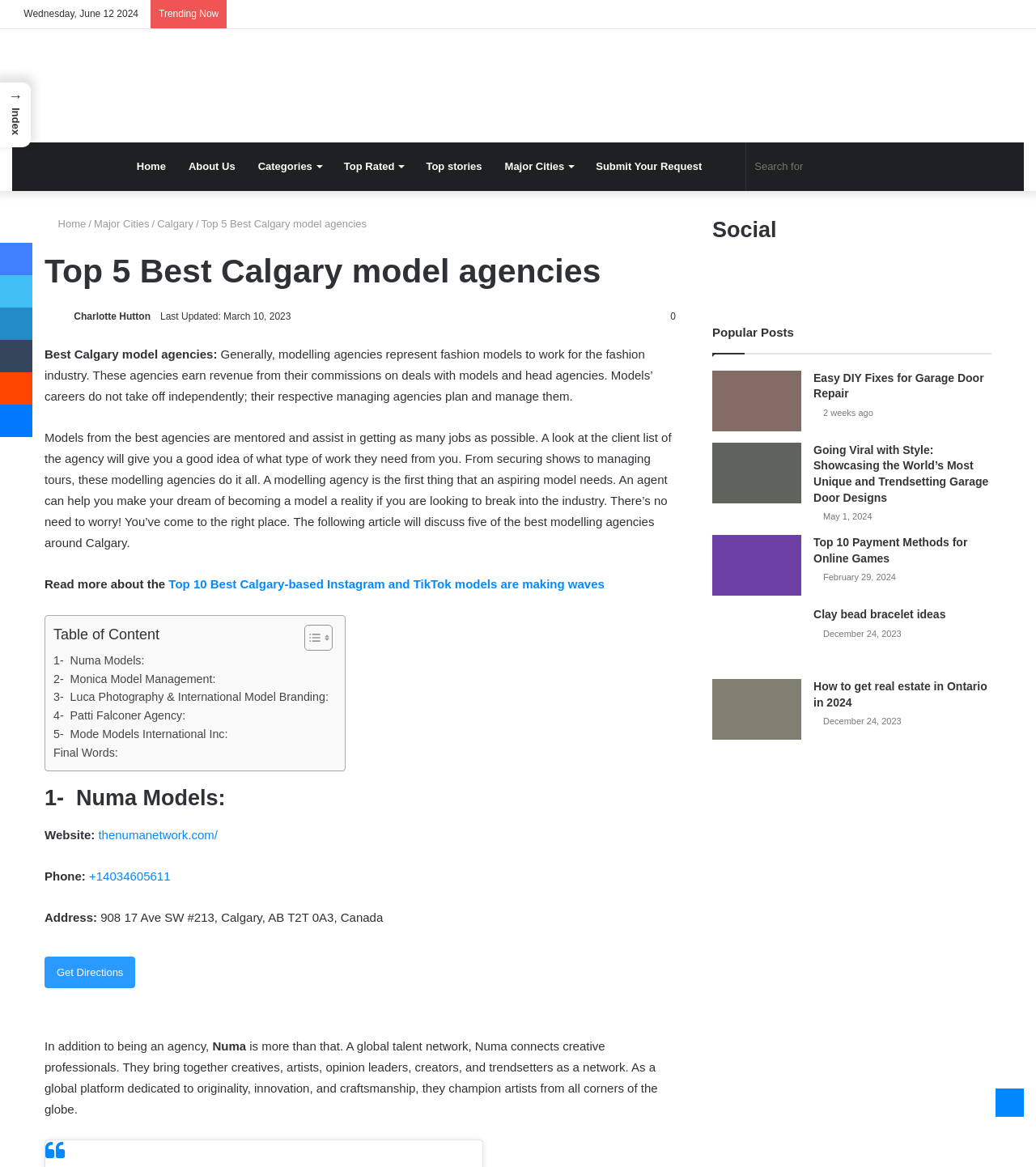Give a detailed account of the webpage's layout and content.

This webpage is about the best Calgary model agencies. At the top, there is a navigation bar with links to "Home", "About Us", "Categories", "Top Rated", "Top stories", "Major Cities", and "Submit Your Request". Below the navigation bar, there is a search bar with a text box and a search button. 

On the left side of the page, there is a header section with a link to "Home" and a breadcrumb trail showing the current page is about "Major Cities" and "Calgary". The main title of the page is "Top 5 Best Calgary model agencies". Below the title, there is a photo of Charlotte Hutton and a link to her profile. 

The page then explains what modeling agencies do and how they can help aspiring models. It also mentions that the article will discuss five of the best modeling agencies in Calgary. 

Below the introduction, there is a table of contents with links to each of the five agencies discussed in the article. The agencies are listed in a numbered format, with each agency having its own section with details such as website, phone number, address, and a brief description. 

On the right side of the page, there is a sidebar with links to social media profiles, popular posts, and a section showing the latest news articles. The popular posts section shows three articles with images and links to each article.